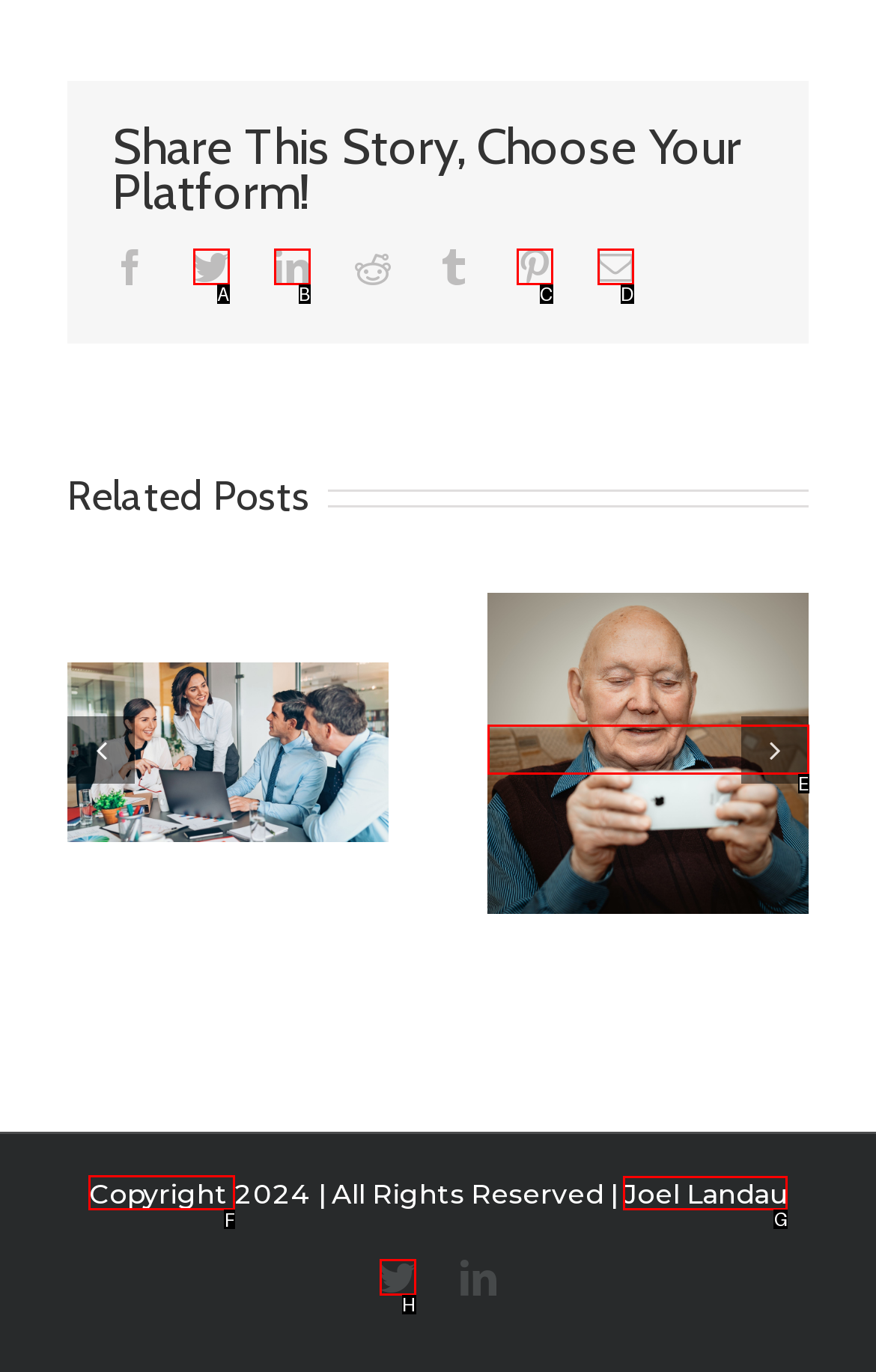Identify the appropriate lettered option to execute the following task: Check copyright information
Respond with the letter of the selected choice.

F